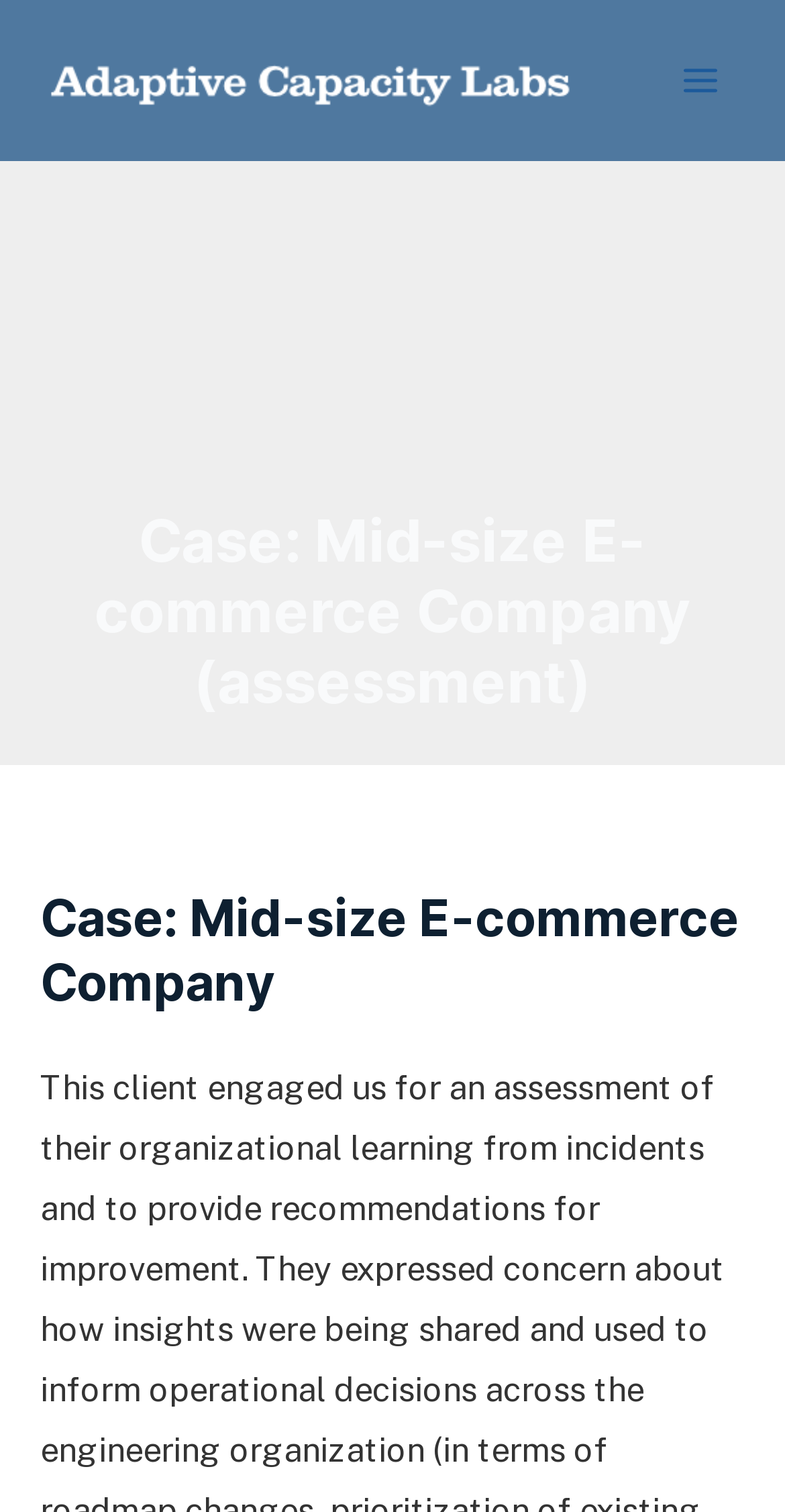Please find the bounding box for the UI element described by: "alt="Adaptive Capacity Labs"".

[0.051, 0.038, 0.741, 0.064]